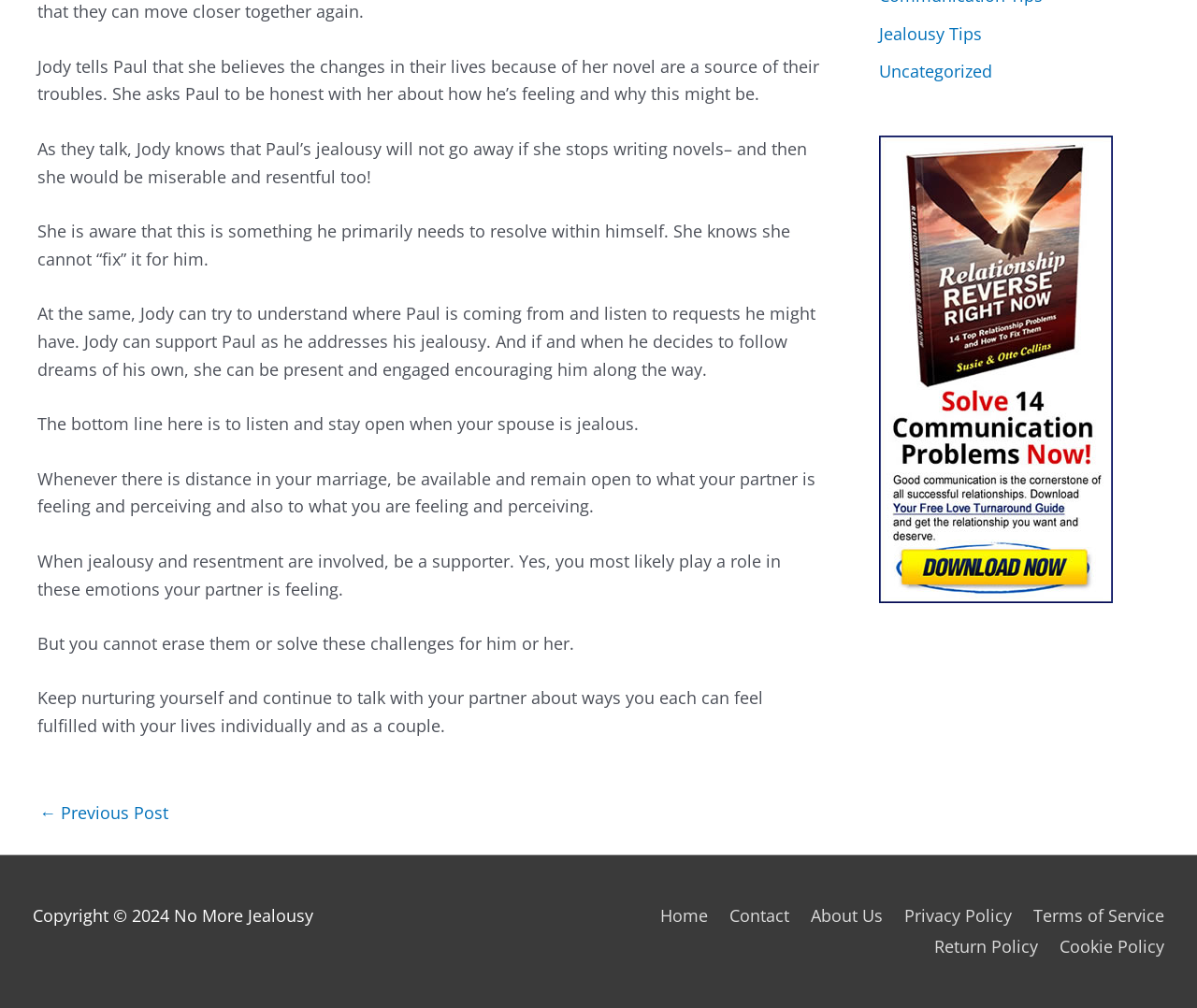Locate the bounding box coordinates of the element to click to perform the following action: 'Click on the 'Previous Post' link'. The coordinates should be given as four float values between 0 and 1, in the form of [left, top, right, bottom].

[0.033, 0.788, 0.141, 0.827]